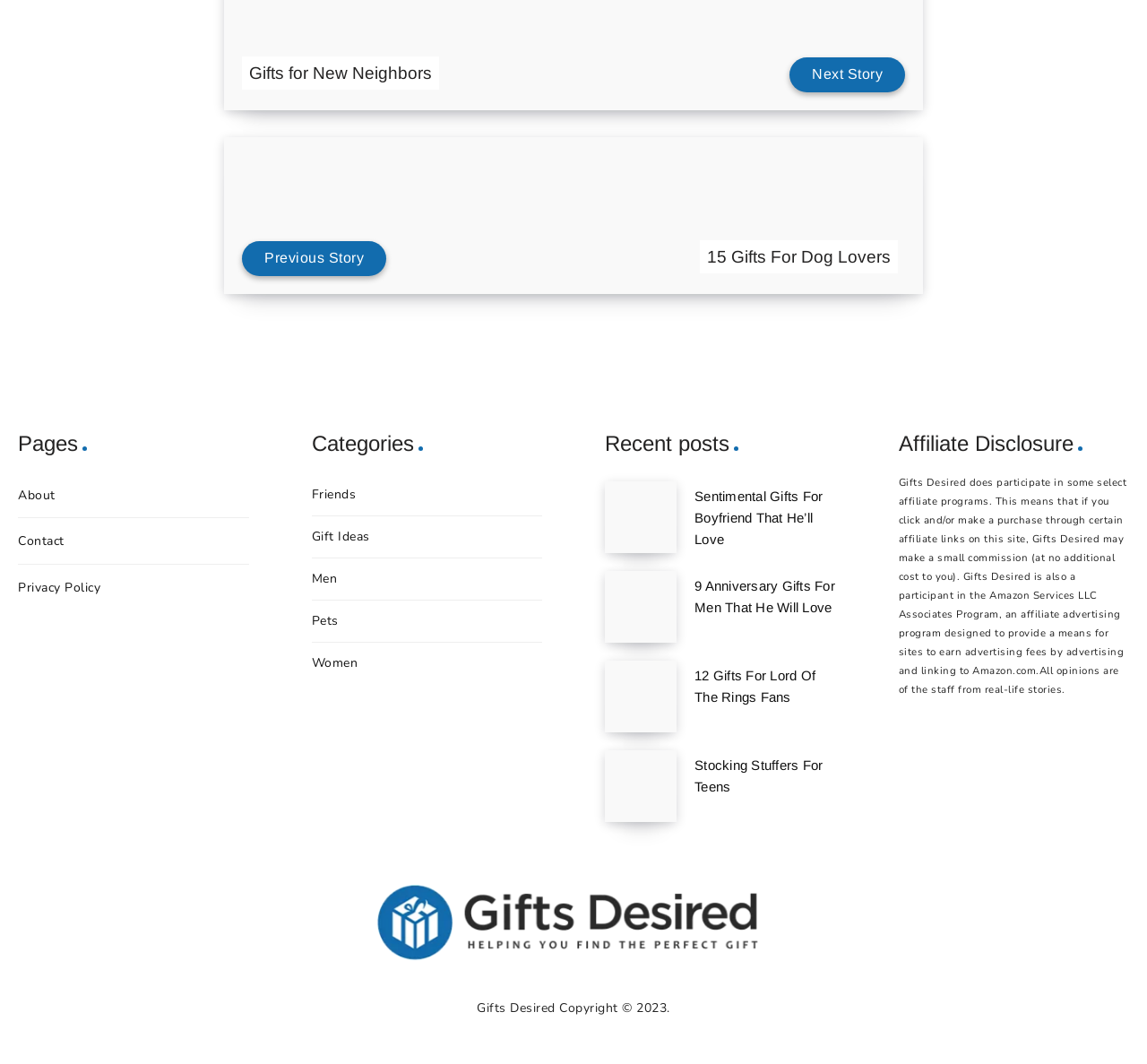What is the main topic of this webpage?
Use the image to give a comprehensive and detailed response to the question.

Based on the headings and article titles, it appears that the main topic of this webpage is gifts, specifically gift ideas for various occasions and recipients.